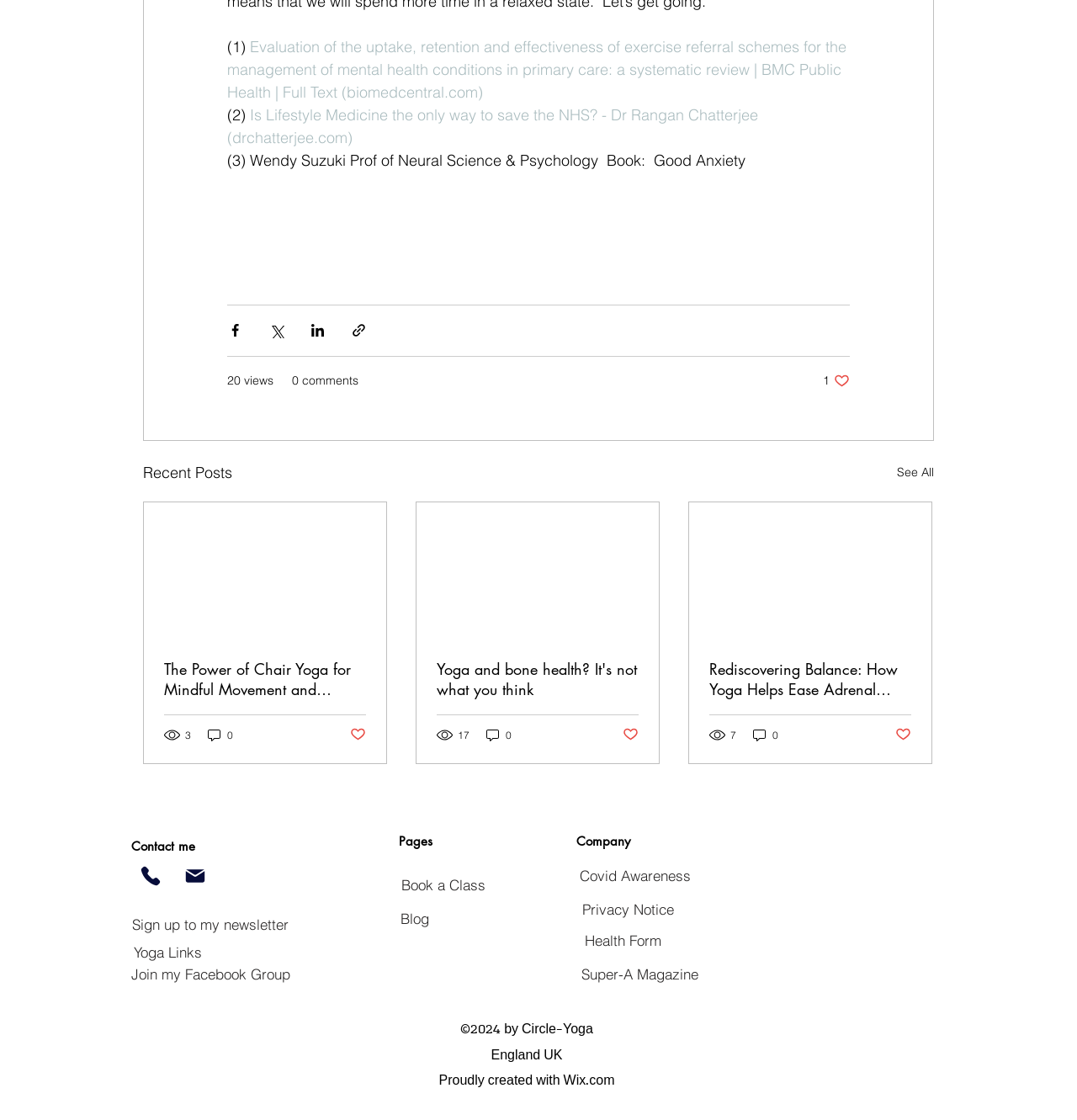Reply to the question with a single word or phrase:
What is the title of the first article?

Evaluation of the uptake, retention and effectiveness of exercise referral schemes for the management of mental health conditions in primary care: a systematic review